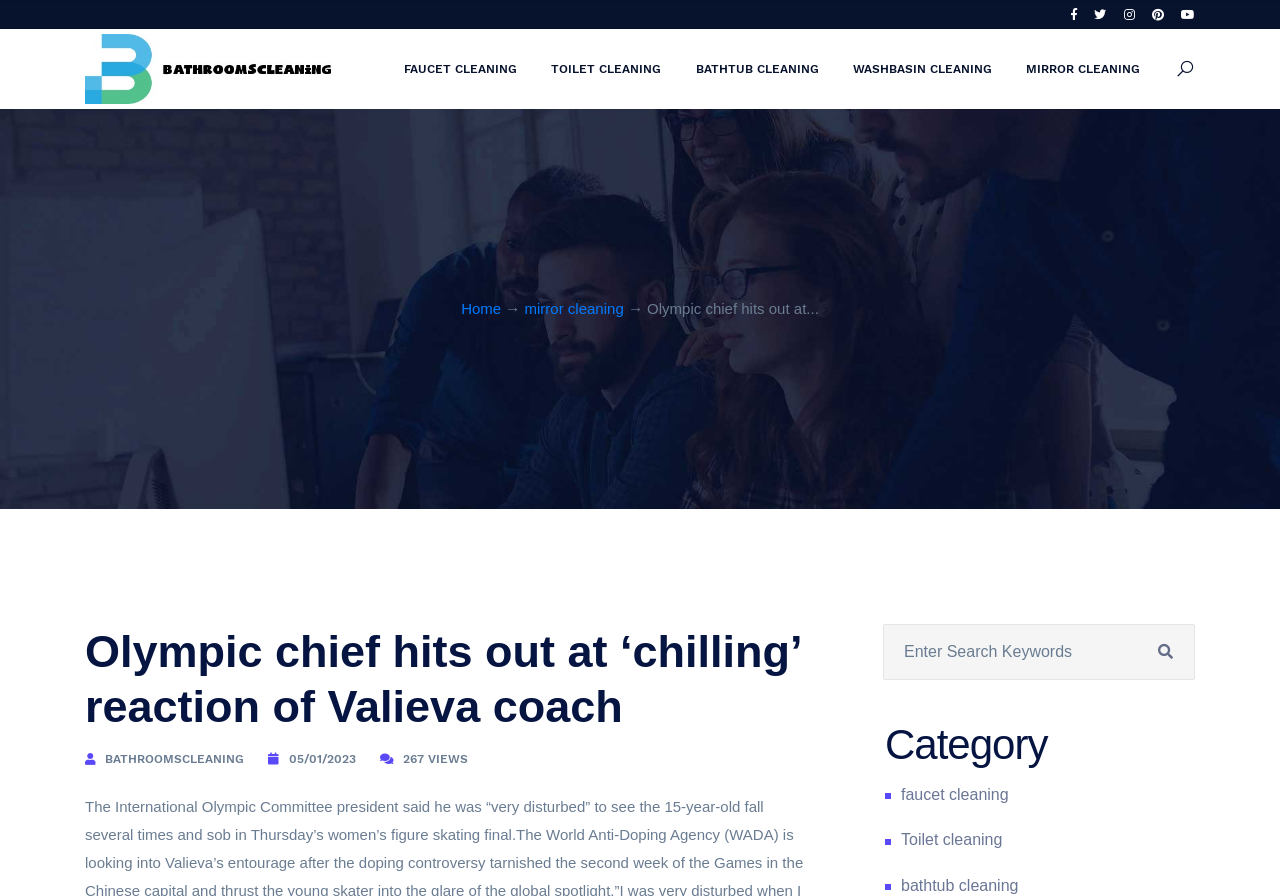What is the category of the webpage?
Using the image, respond with a single word or phrase.

Bathroom cleaning